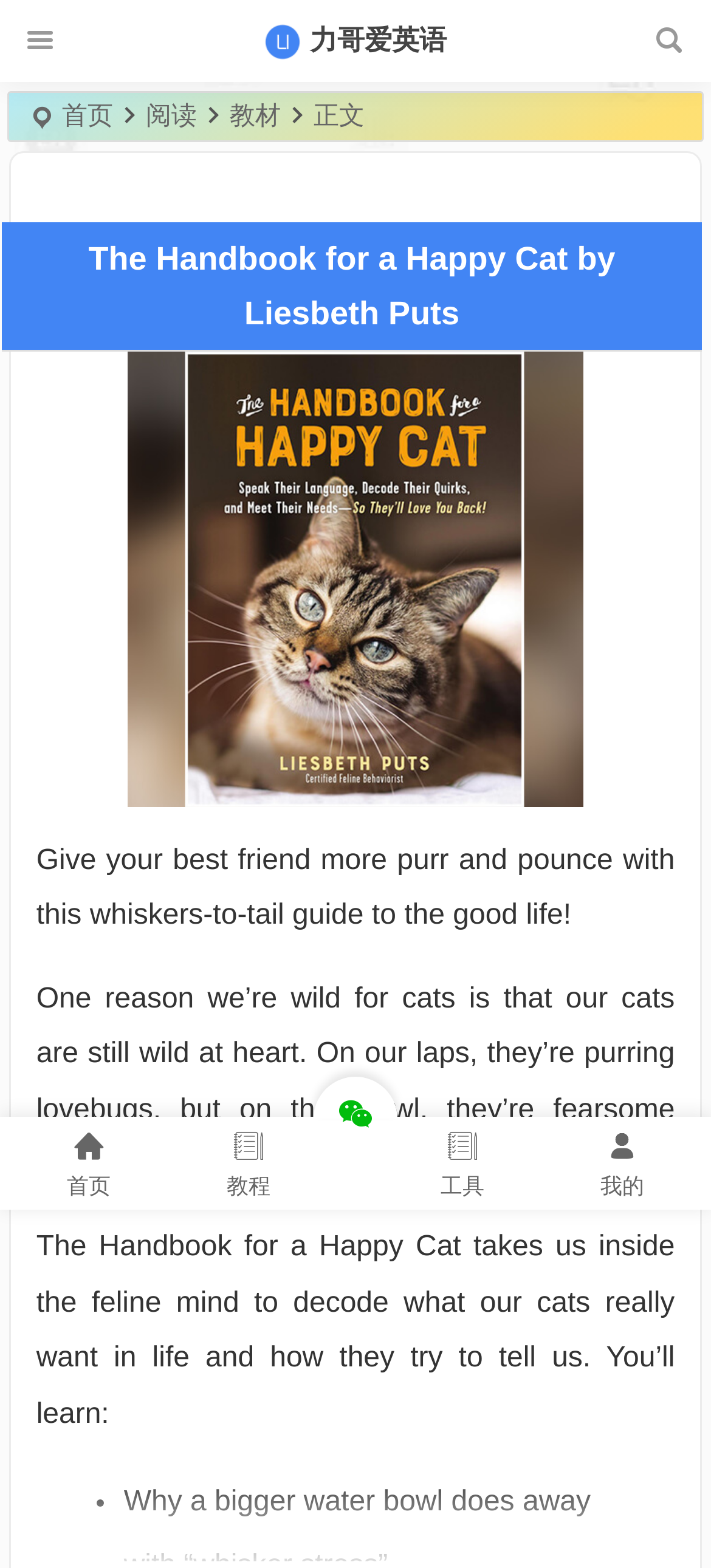Explain the features and main sections of the webpage comprehensively.

This webpage appears to be an e-book download page, specifically for "The Handbook for a Happy Cat by Liesbeth Puts". At the top, there is a navigation menu with four links: "首页" (home), "阅读" (read), "教材" (teaching materials), and "正文" (main content). Below the navigation menu, there is a header section with a large heading that displays the title of the e-book.

On the left side of the page, there is a sidebar with five links, including "力哥爱英语" (a logo with the text "力哥爱英语"), "首页", "教程", "工具", and "我的". The sidebar takes up about a quarter of the page's width.

The main content area is divided into two sections. The top section features a large image of the e-book cover, with a link to download the e-book. Below the image, there is a brief description of the e-book, which explains that it provides a guide to understanding what cats want in life and how they communicate with their owners.

The second section of the main content area is a list of bullet points, introduced by a paragraph that explains the purpose of the e-book. The list is not fully visible, but it appears to outline the topics covered in the e-book.

There are no other notable elements on the page, aside from the navigation menu, sidebar, and main content area.